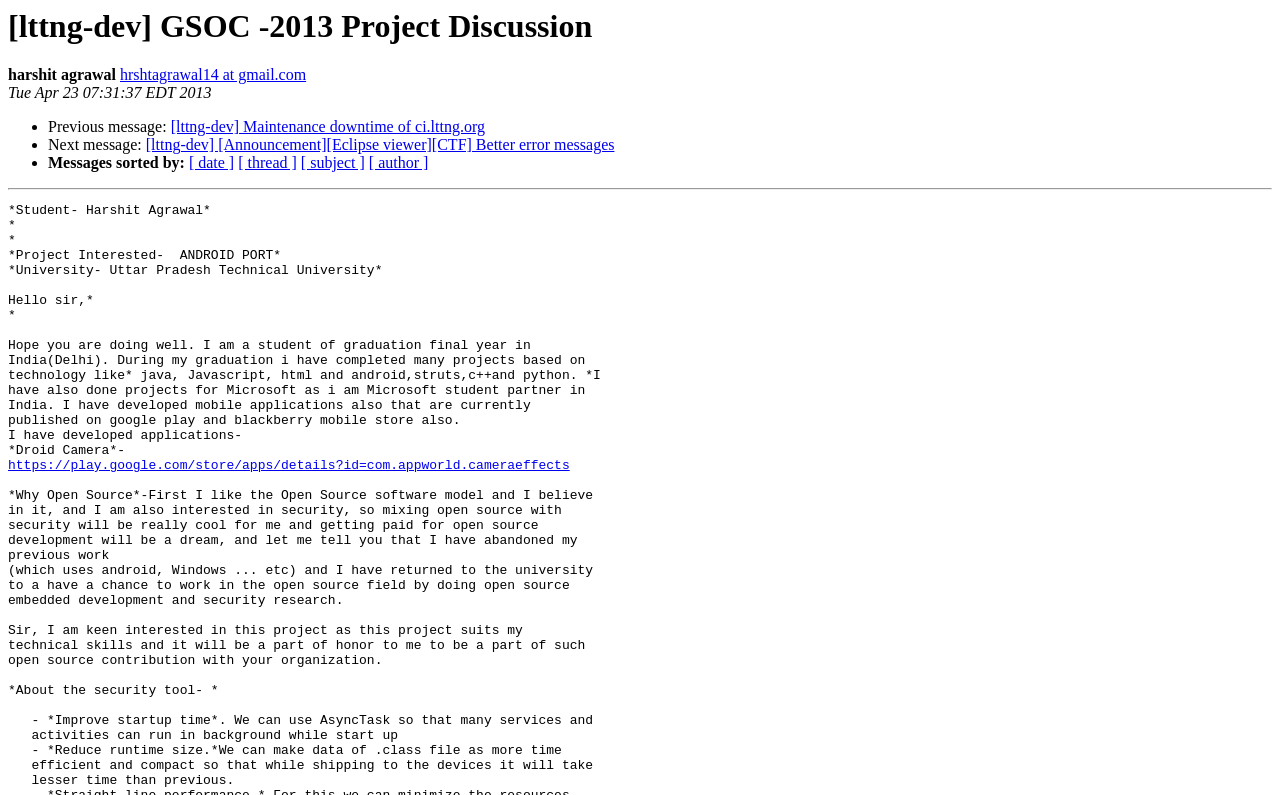Find the bounding box coordinates of the element to click in order to complete the given instruction: "Sort messages by date."

[0.148, 0.194, 0.183, 0.216]